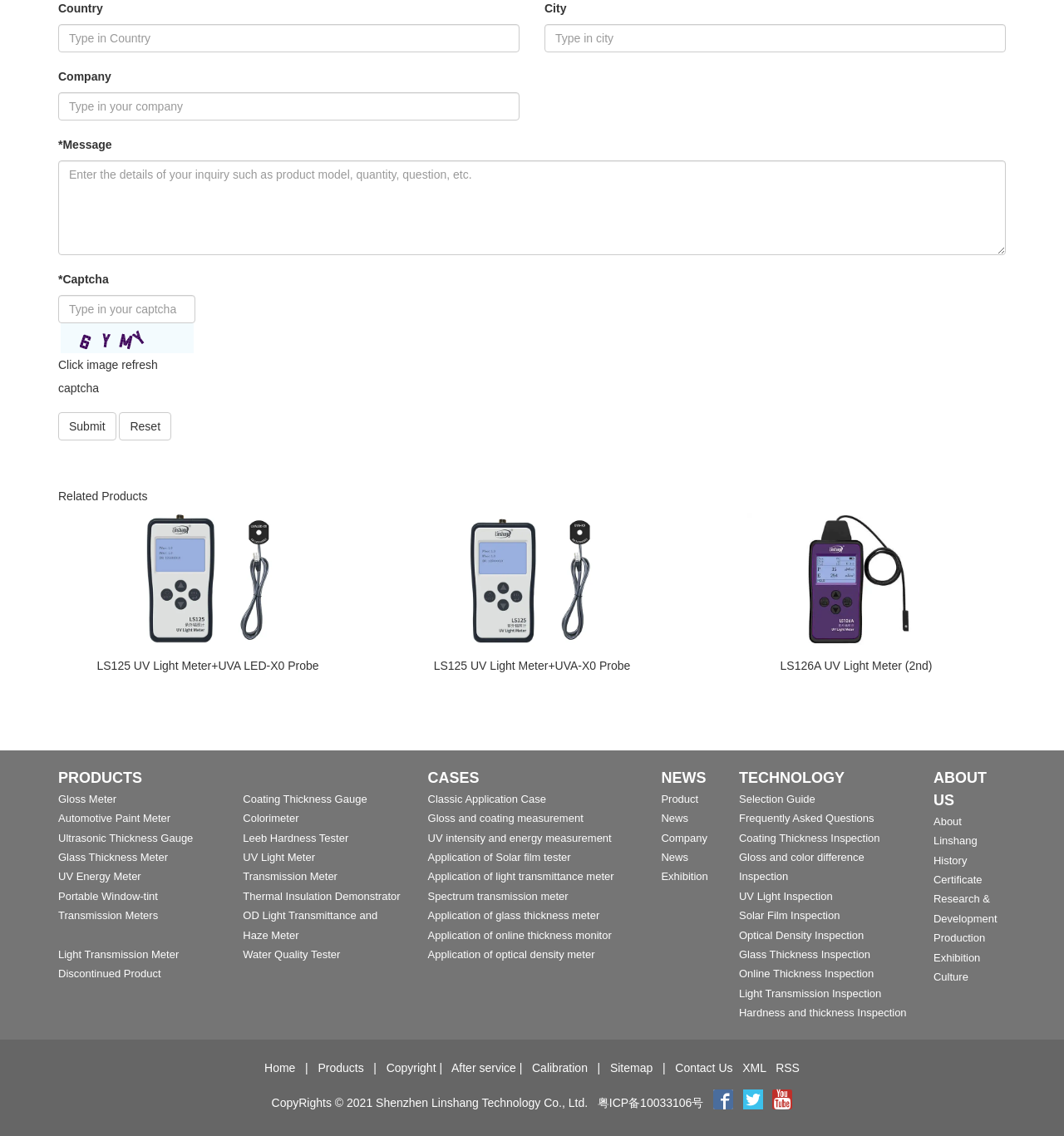Please identify the bounding box coordinates of the element that needs to be clicked to perform the following instruction: "Enter company information".

[0.055, 0.081, 0.488, 0.106]